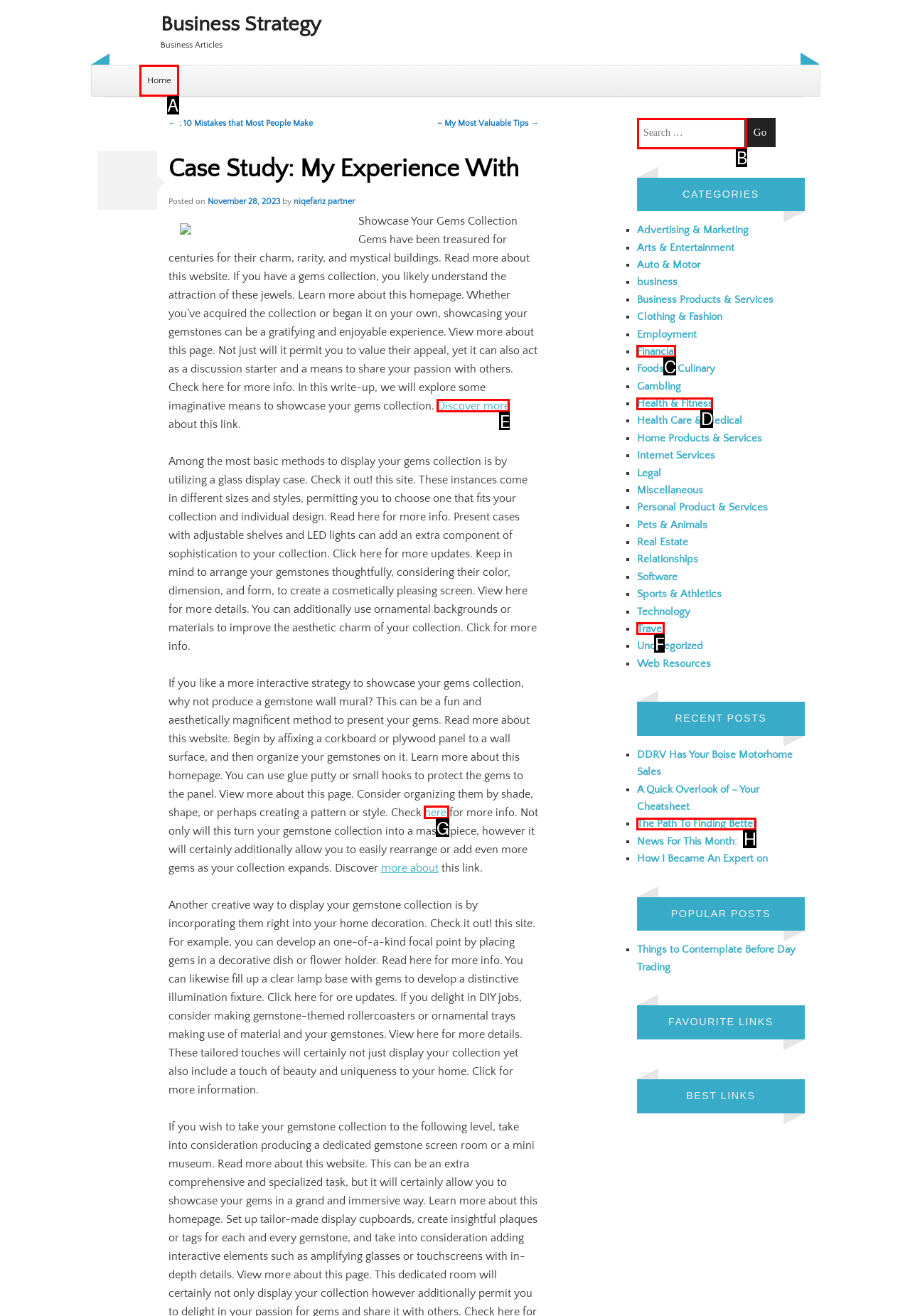Determine which HTML element should be clicked to carry out the following task: Search for something Respond with the letter of the appropriate option.

B